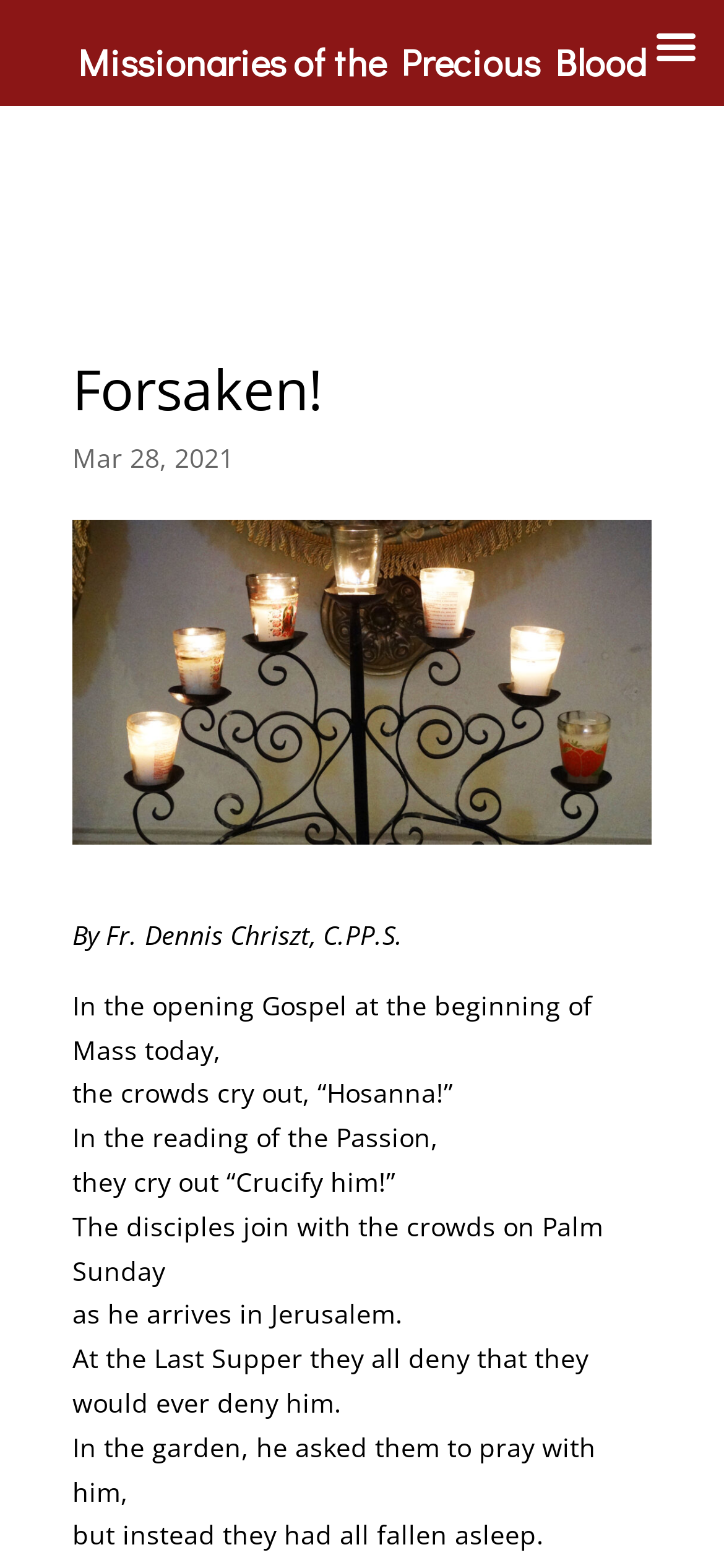What do the disciples do at the Last Supper?
Please interpret the details in the image and answer the question thoroughly.

According to the text, at the Last Supper, the disciples all deny that they would ever deny him.